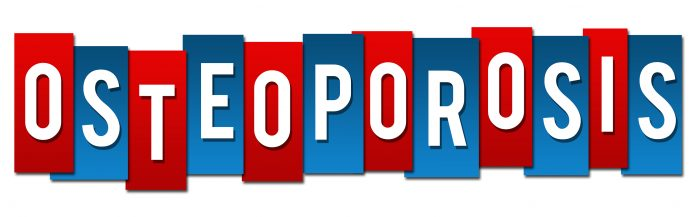Explain the image in a detailed and thorough manner.

The image prominently displays the word "OSTEOPOROSIS," presented in bold, white letters with a dynamic color scheme. Each letter is outlined against a backdrop of alternating red and blue blocks, creating a visually striking effect. This design emphasizes the importance of osteoporosis awareness, especially in the context of aging and health. This visual representation supports a discussion on the prevention and management of osteoporosis, highlighting its relevance to maintaining bone health as one ages. The image serves as an engaging focal point for educational resources related to osteoporosis prevention.